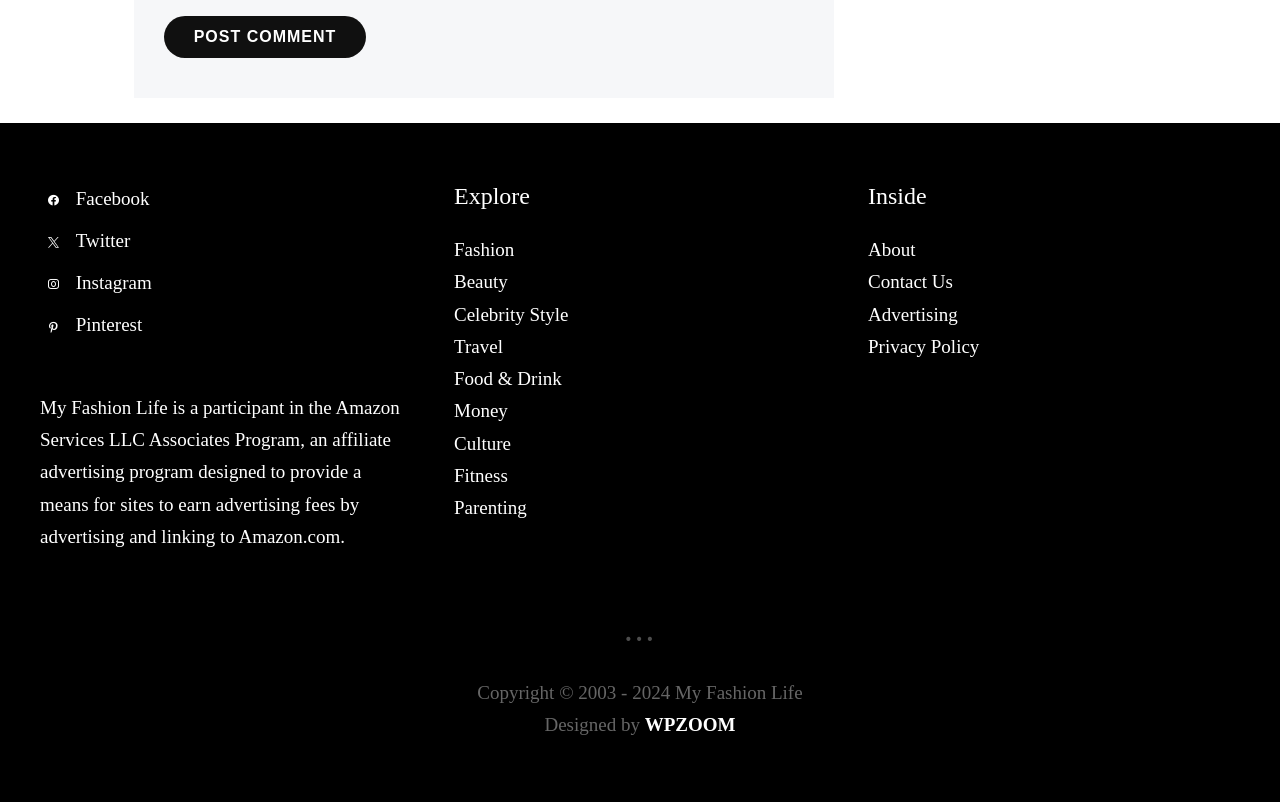Provide a brief response to the question below using a single word or phrase: 
What is the purpose of the 'Post Comment' button?

To post a comment